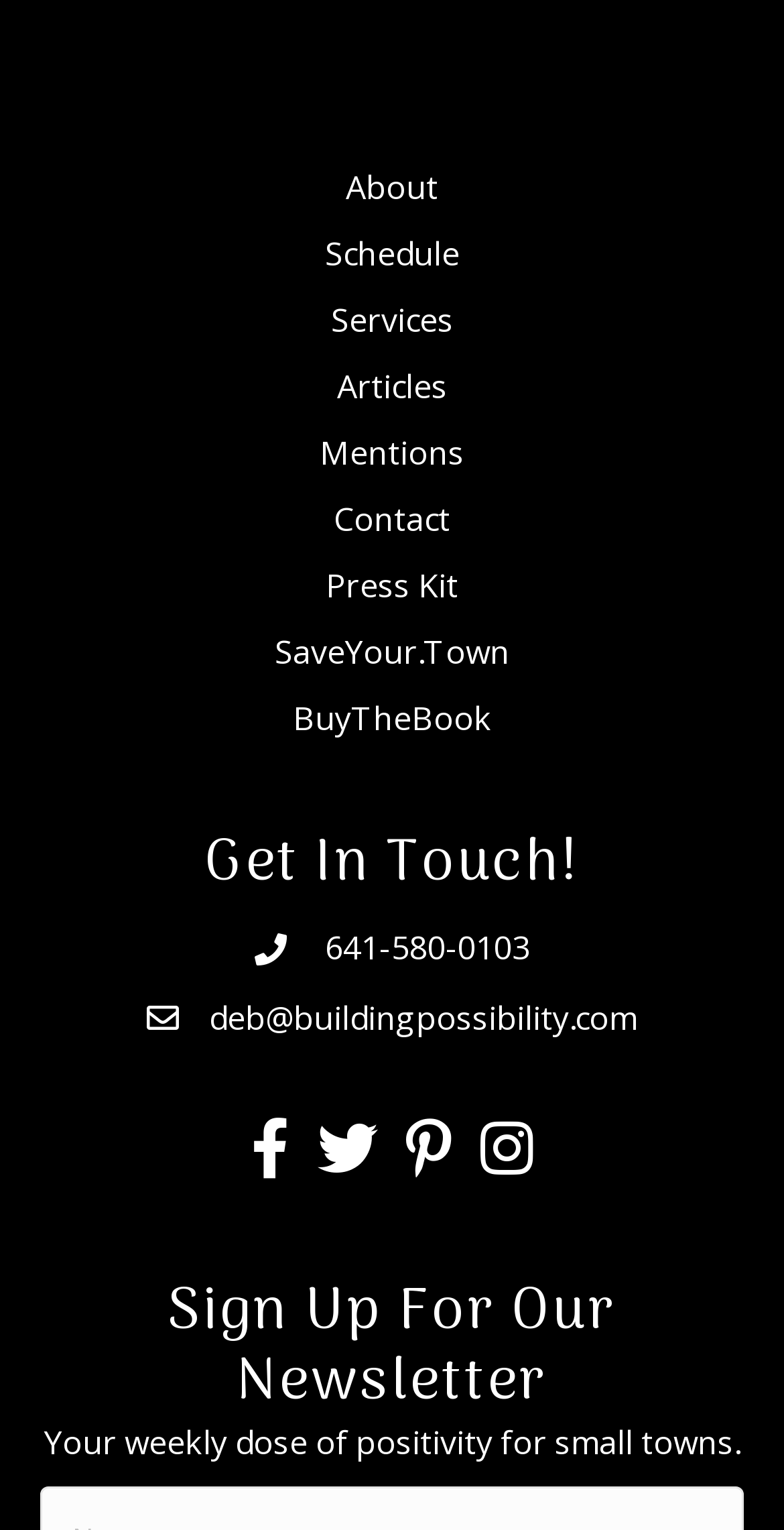Can you find the bounding box coordinates for the element that needs to be clicked to execute this instruction: "Click on About"? The coordinates should be given as four float numbers between 0 and 1, i.e., [left, top, right, bottom].

[0.051, 0.101, 0.949, 0.144]